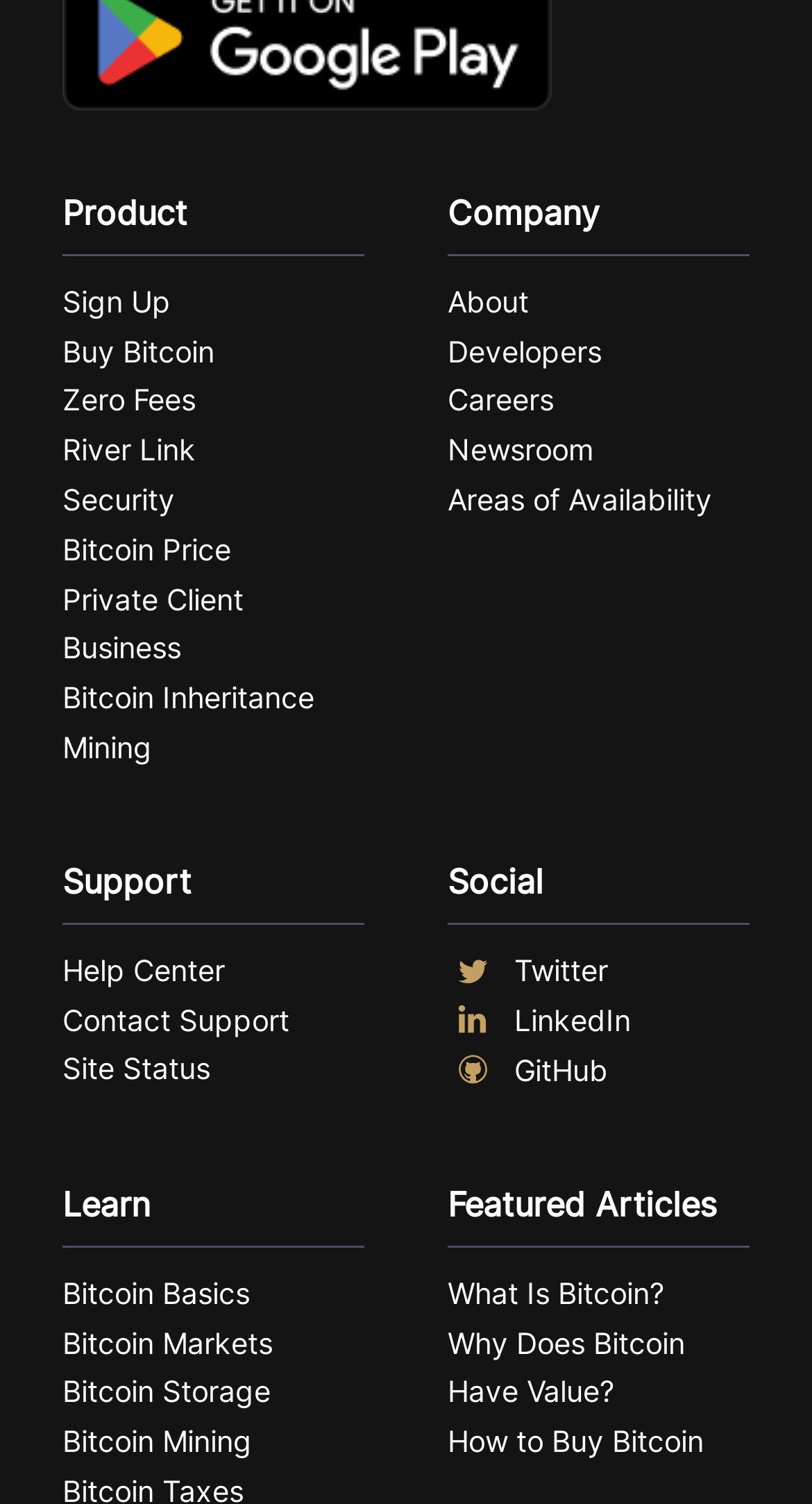Please give a succinct answer to the question in one word or phrase:
How many headings are there on the webpage?

5